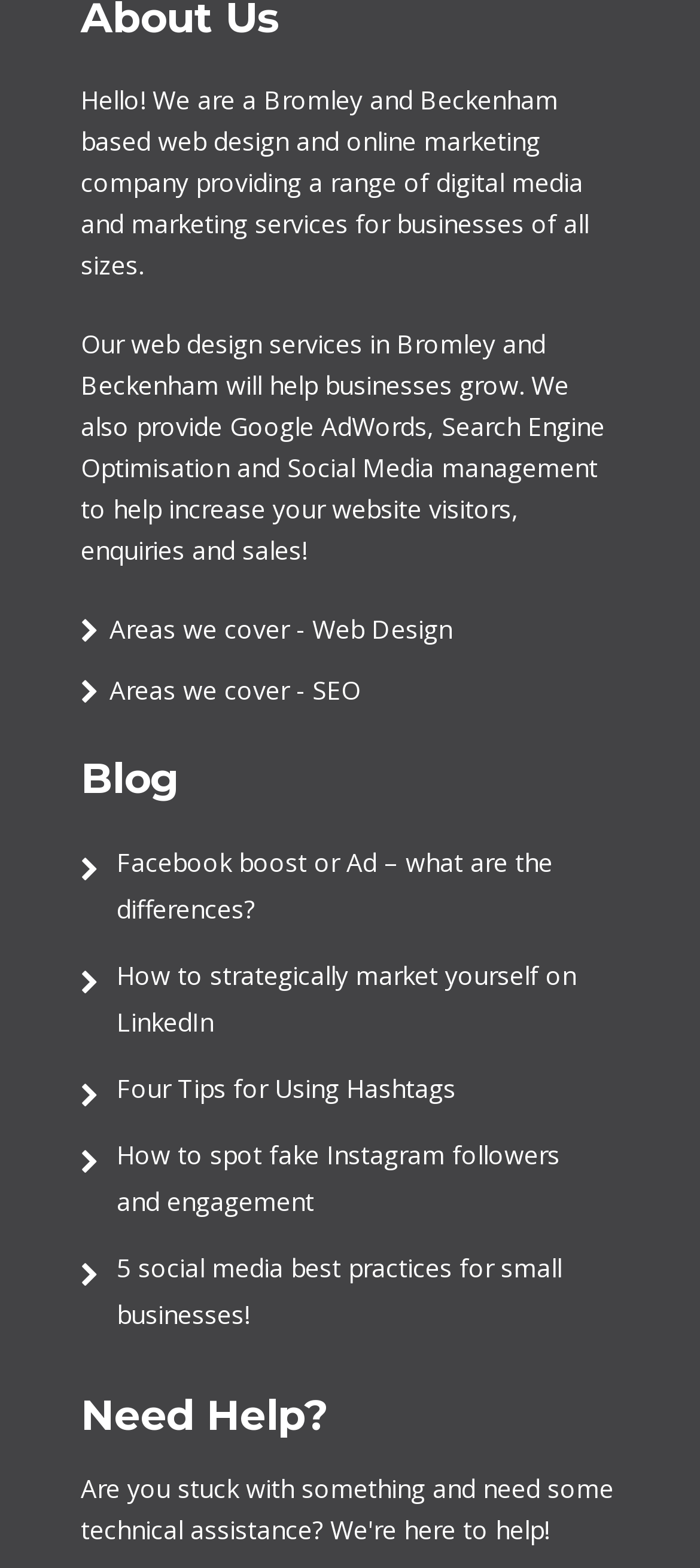Locate the bounding box coordinates of the element to click to perform the following action: 'Contact the website'. The coordinates should be given as four float values between 0 and 1, in the form of [left, top, right, bottom].

None